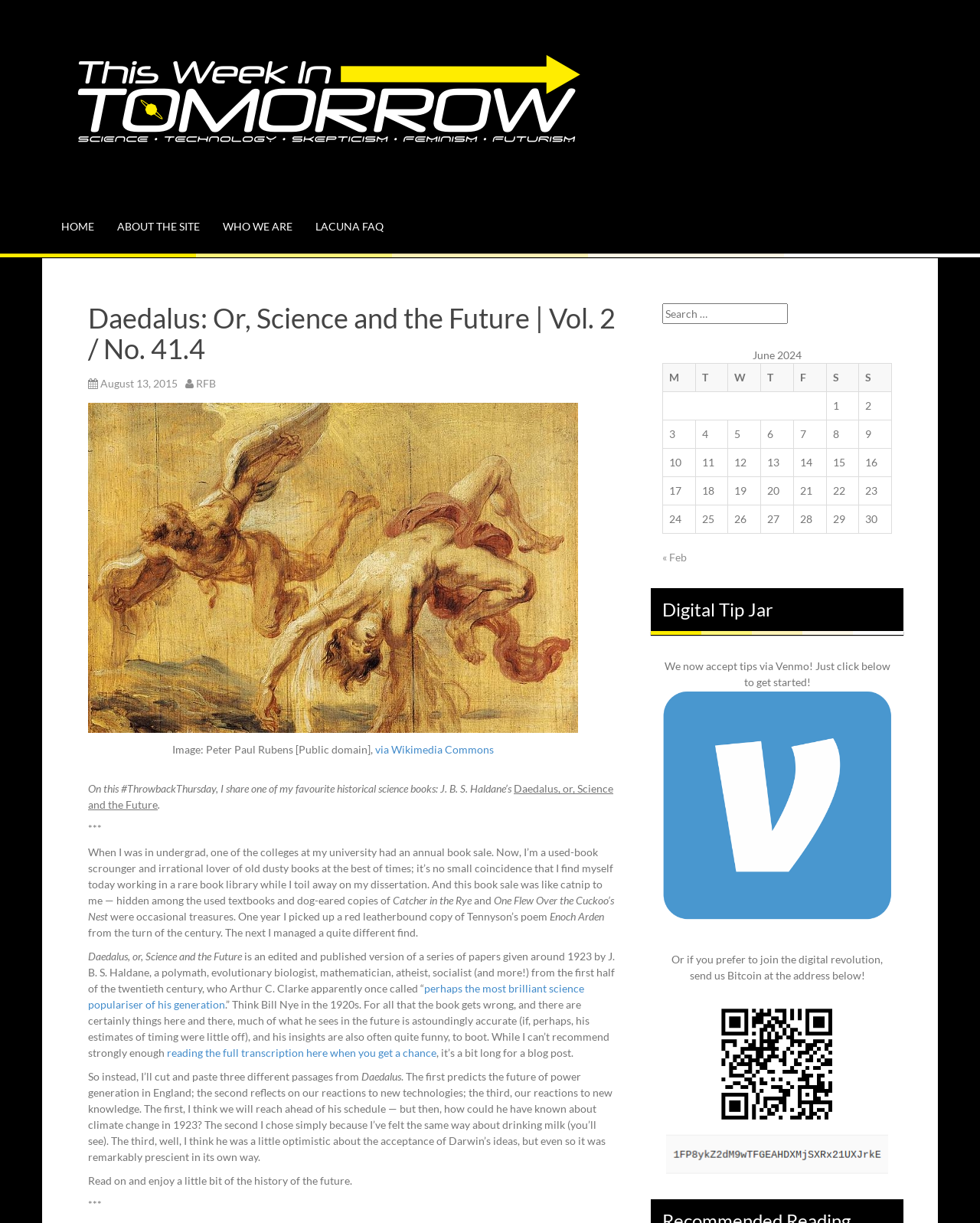Determine the bounding box coordinates for the area you should click to complete the following instruction: "Search for something".

[0.676, 0.248, 0.91, 0.265]